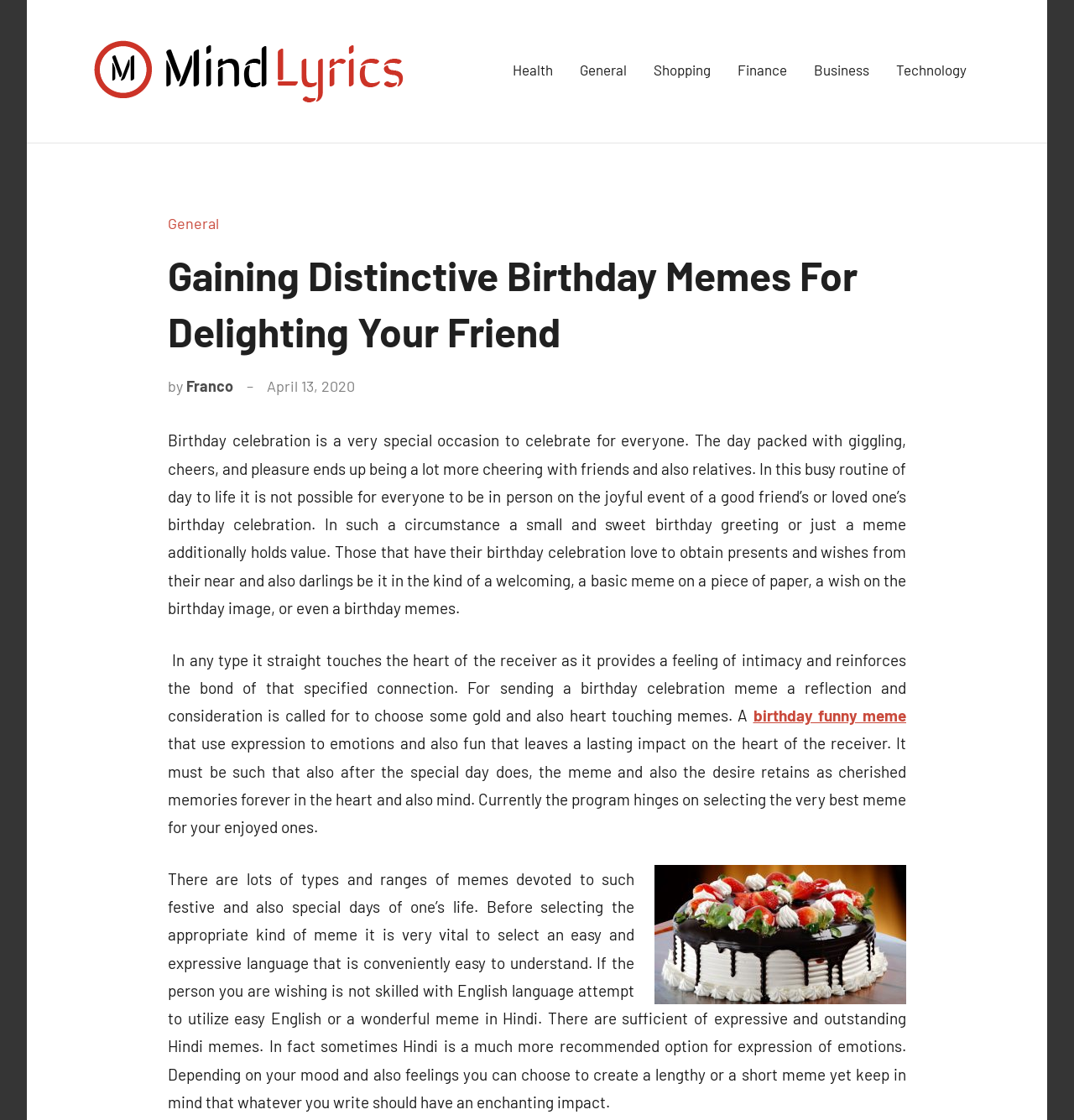Please identify the bounding box coordinates of the element I need to click to follow this instruction: "Click on the 'birthday funny meme' link".

[0.701, 0.63, 0.844, 0.647]